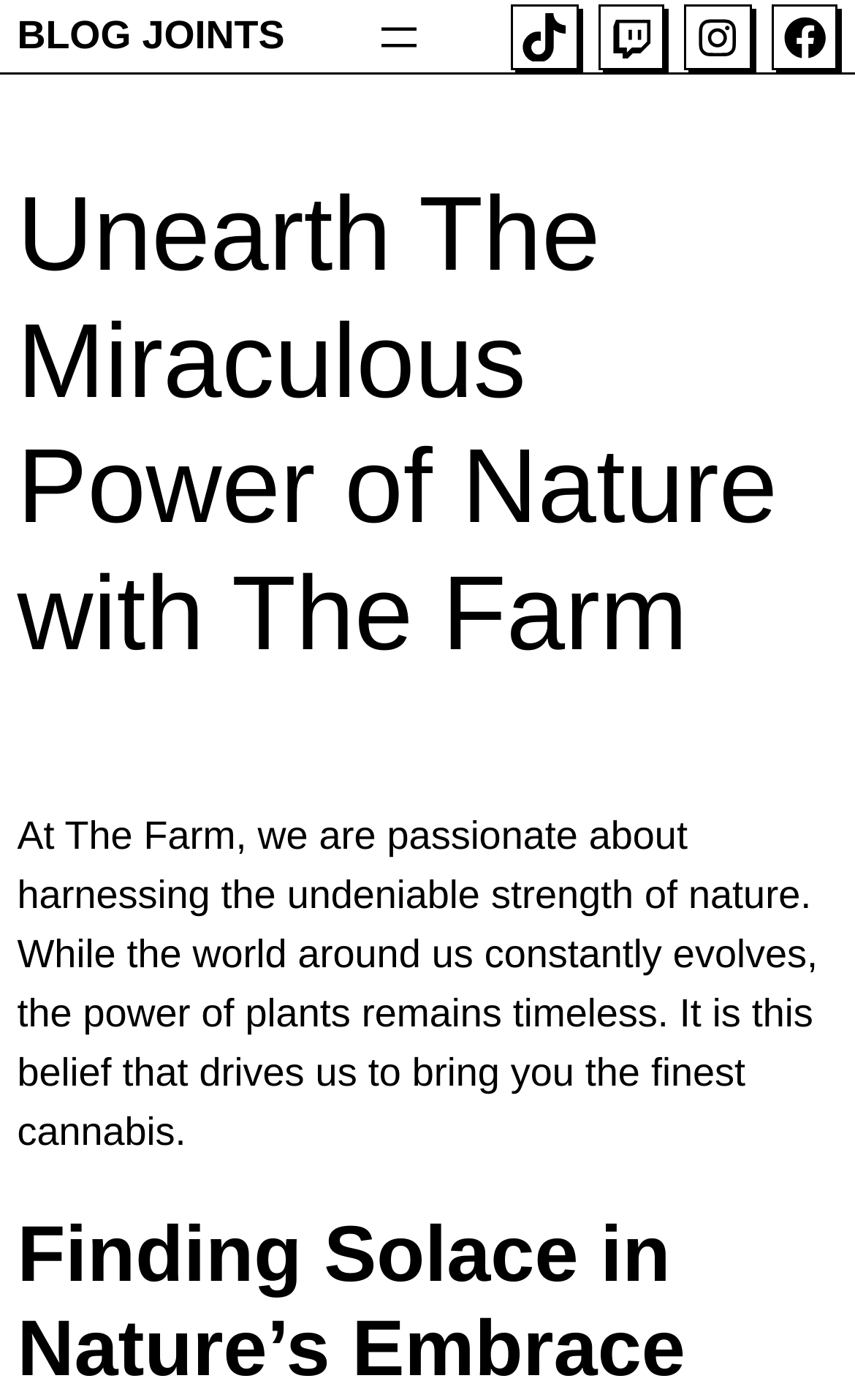Find the bounding box coordinates for the HTML element specified by: "Blog Joints".

[0.02, 0.01, 0.333, 0.041]